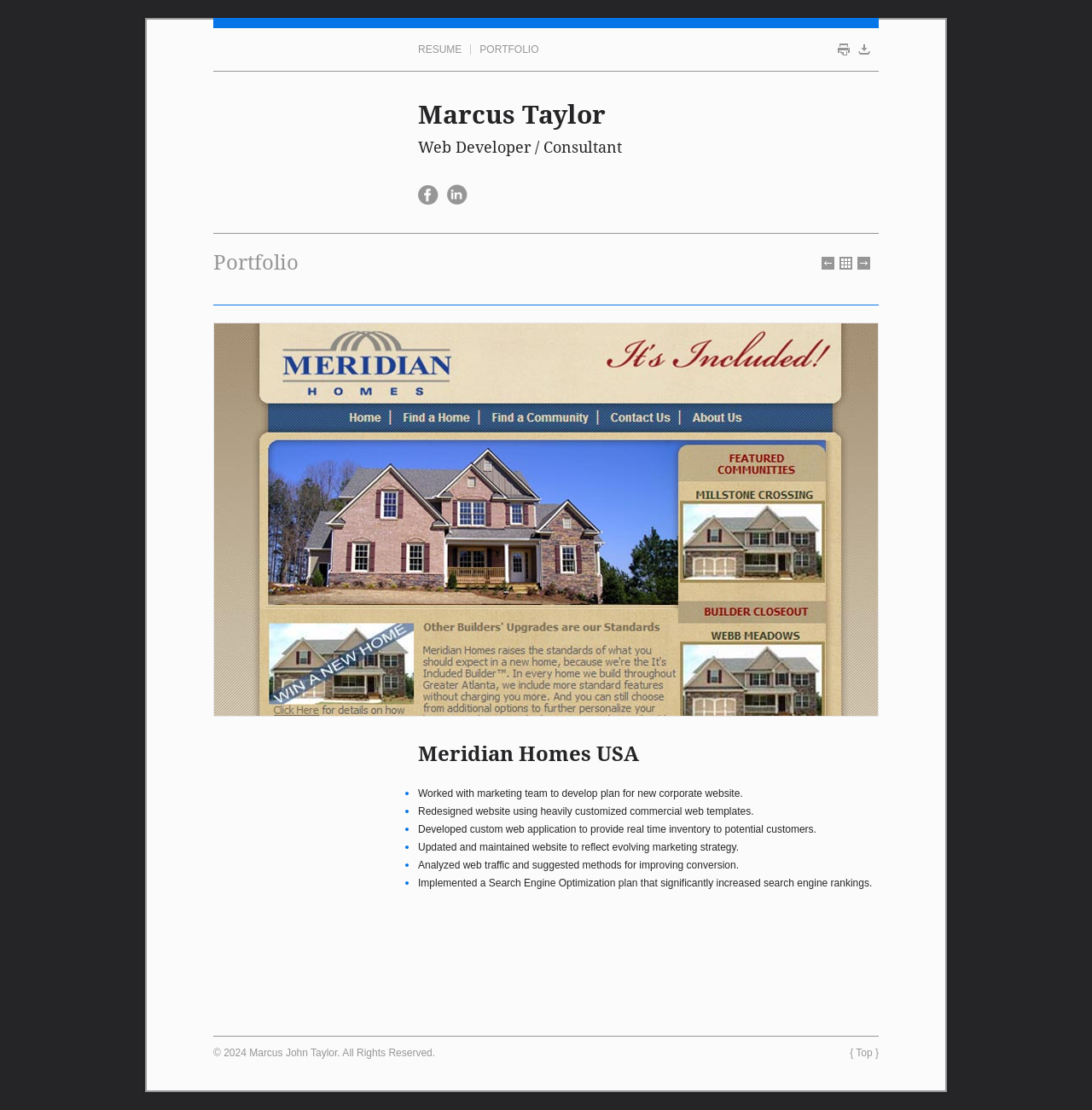Provide a comprehensive description of the webpage.

The webpage is a personal website for Marcus John Taylor, a web developer and consultant. At the top, there is a main menu with links to "RESUME", "PORTFOLIO", "Download", and "Print". Below the main menu, there is a heading with the name "Marcus Taylor" and a subheading describing his profession.

To the right of the name and profession, there are social media links to Facebook and LinkedIn. The main content of the webpage is divided into two sections. The first section is a header with a heading "Portfolio" and three links to different projects, including "Dr. Kirsten Gabriel — Clinical Psychologist", "Back to Portfolio Overview", and "Sauers Group".

The second section is an article with a heading "Meridian Homes USA" and five paragraphs of text describing the project. The text explains the work done on the project, including developing a plan for a new corporate website, redesigning the website, developing a custom web application, and analyzing web traffic.

At the bottom of the webpage, there is a footer with copyright information "© 2024 Marcus John Taylor. All Rights Reserved." and a link to the top of the page.